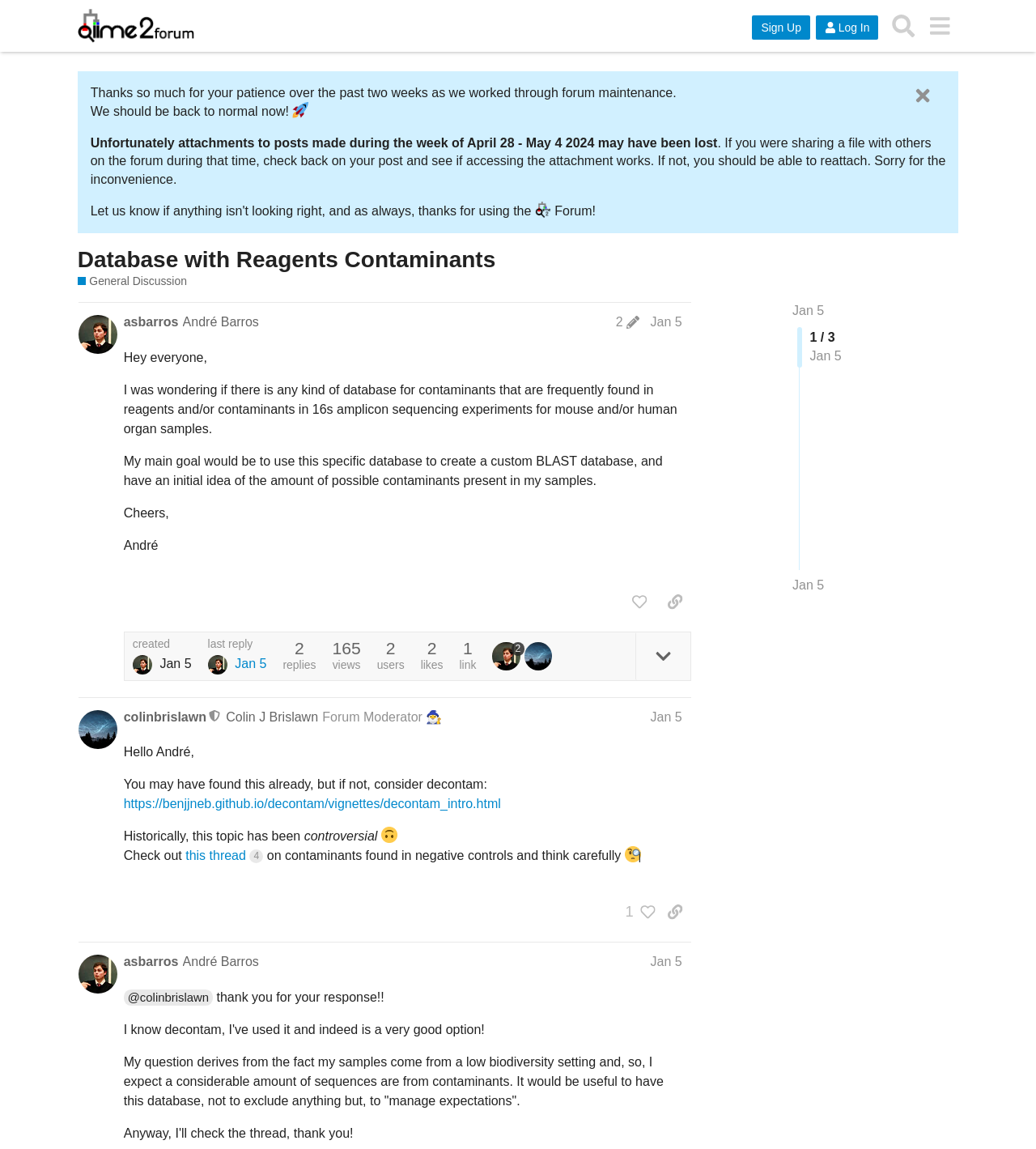Examine the image and give a thorough answer to the following question:
What is the name of the forum?

The name of the forum can be found in the top-left corner of the webpage, where it says 'QIIME 2 Forum' in a link element.